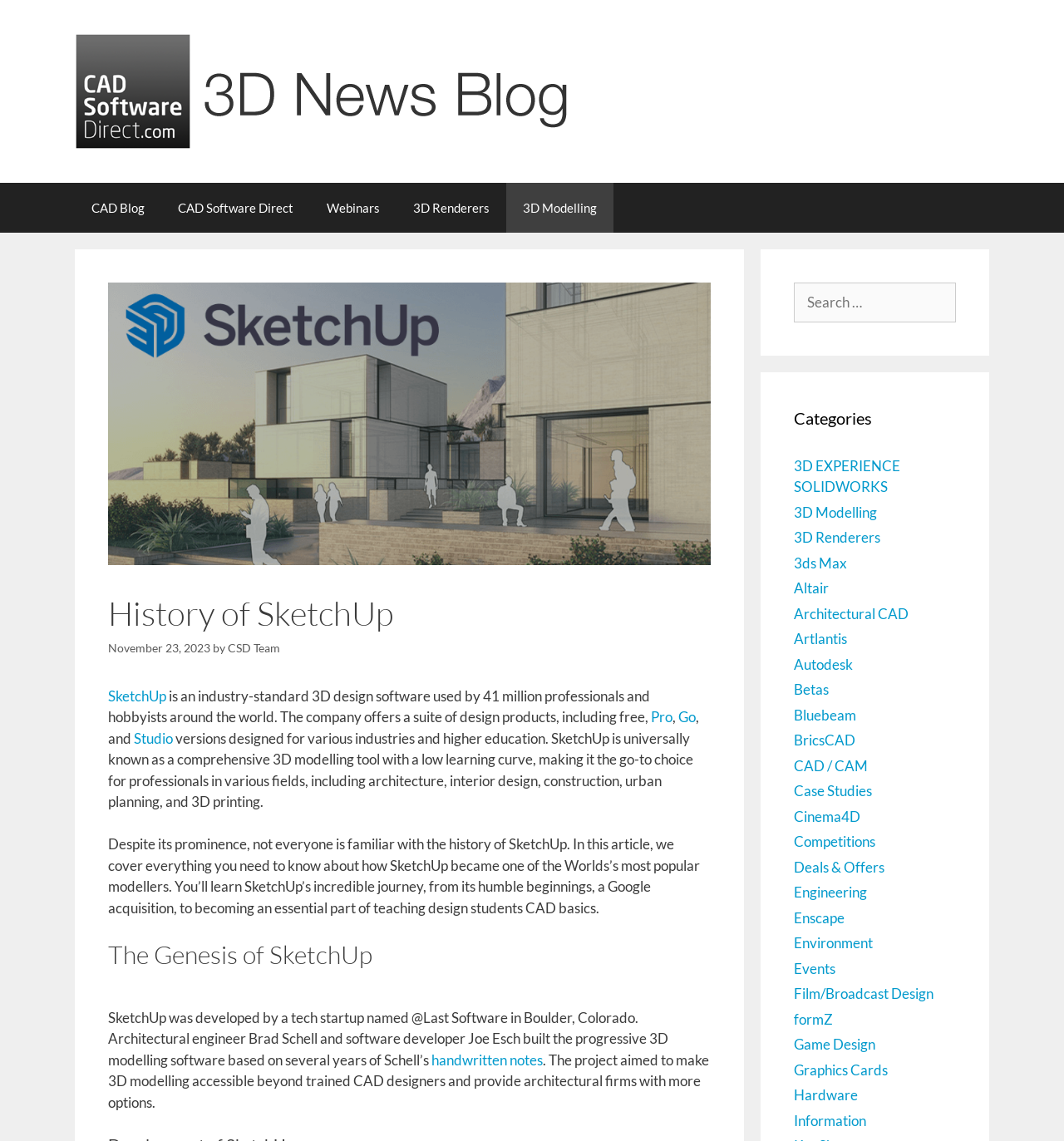What is the name of the company that acquired SketchUp?
Look at the image and construct a detailed response to the question.

Although not explicitly mentioned in the article, it is implied that Google acquired SketchUp, as the article mentions 'a Google acquisition' in the context of SketchUp's history.